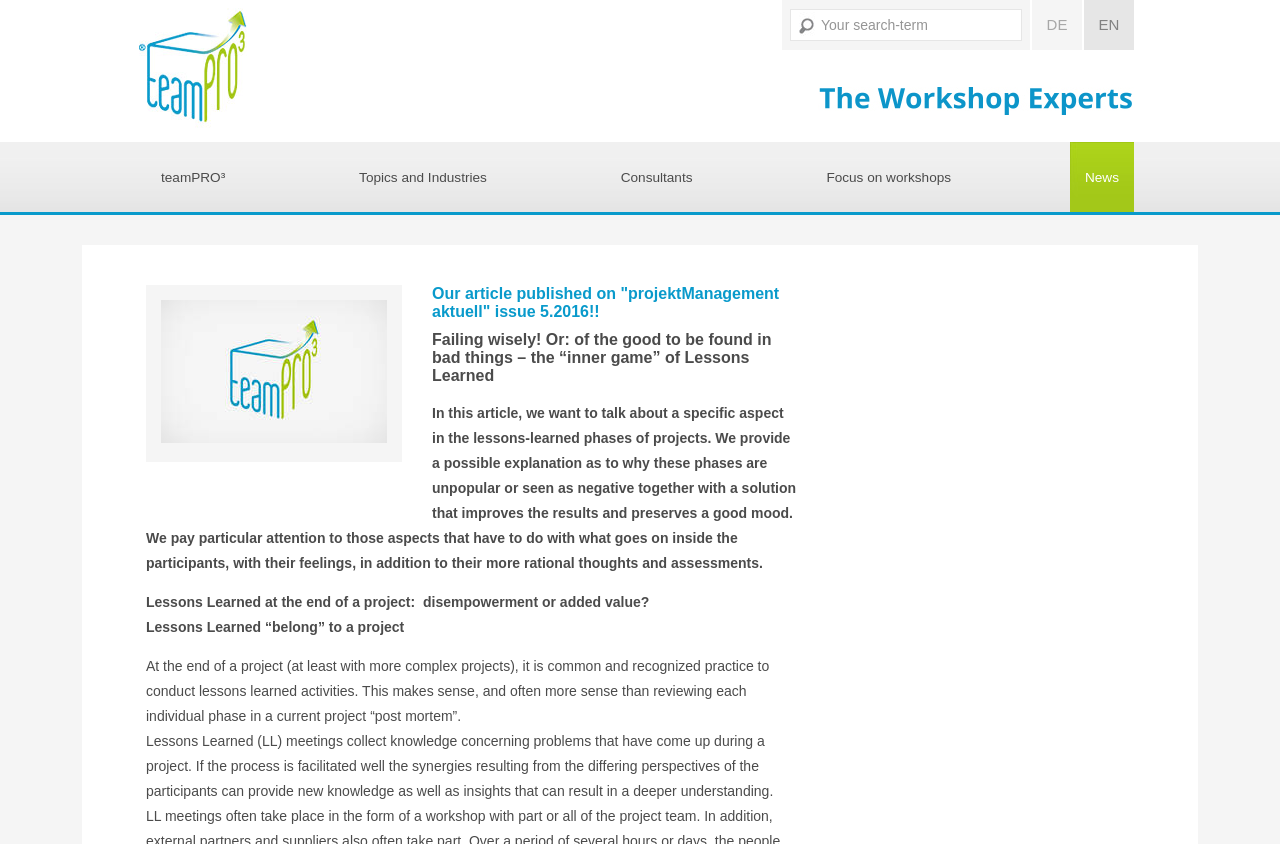Based on the image, give a detailed response to the question: What is the topic of the article?

The article's title is 'Failing wisely! Or: of the good to be found in bad things – the “inner game” of Lessons Learned' and the content discusses the importance of lessons learned in project management, which suggests that the topic of the article is Lessons Learned.